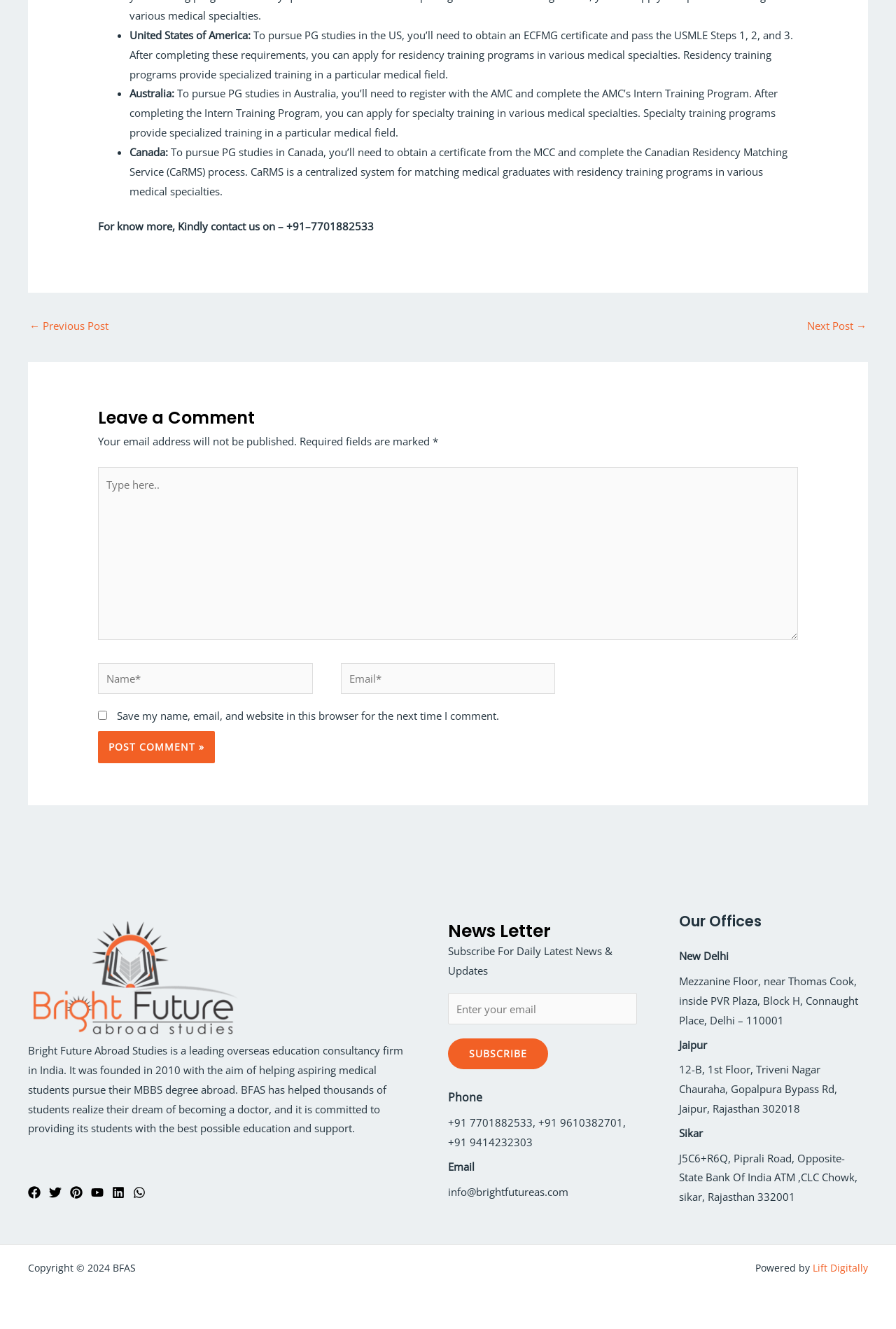What are the locations of Bright Future Abroad Studies offices?
Look at the screenshot and respond with a single word or phrase.

New Delhi, Jaipur, Sikar